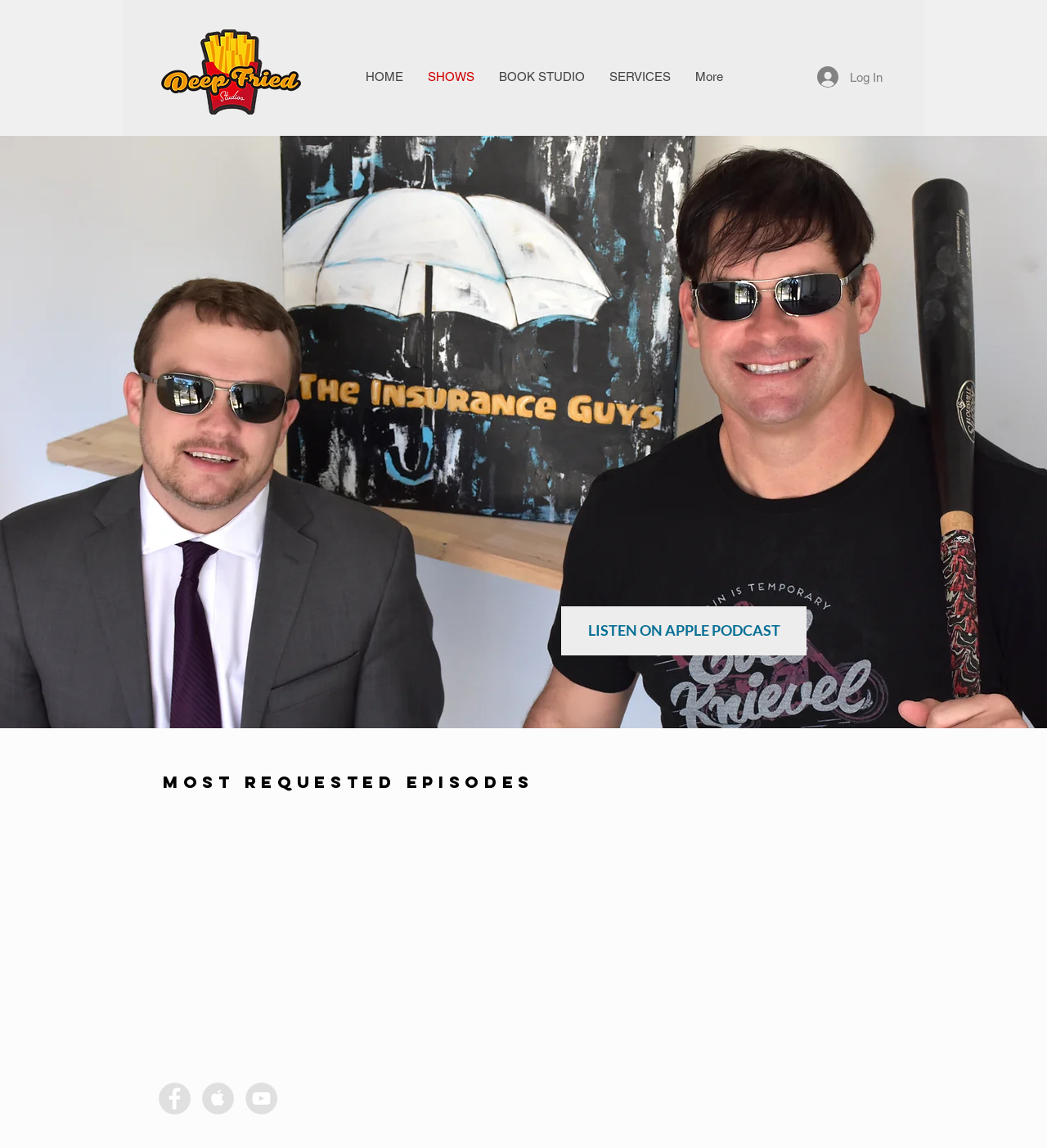Locate the bounding box of the user interface element based on this description: "input value="Name *" name="author"".

None